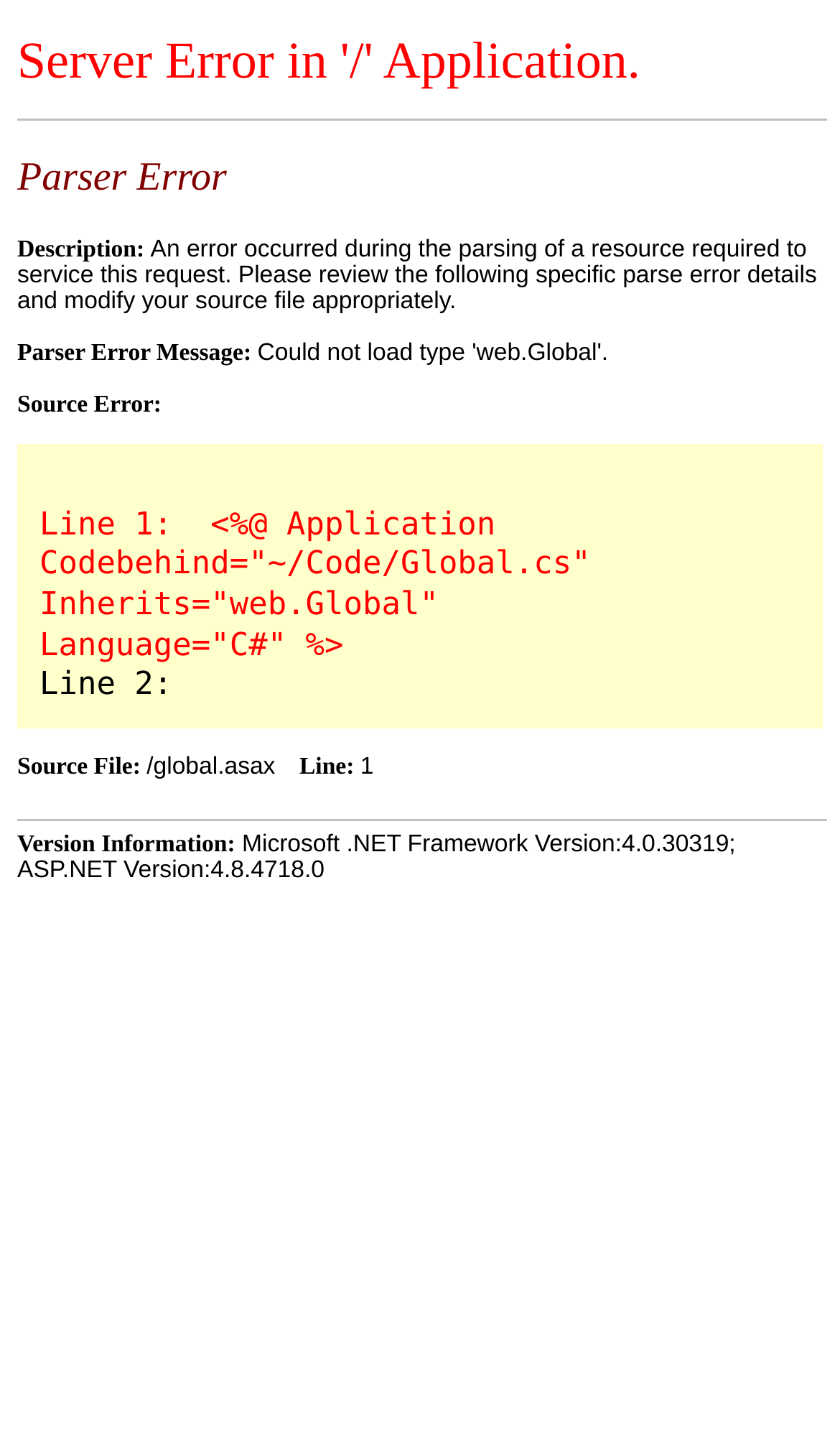Can you look at the image and give a comprehensive answer to the question:
What is the line number of the error?

The line number of the error is displayed in a static text element with a bounding box coordinate of [0.429, 0.527, 0.445, 0.546]. This suggests that the error occurs on the first line of the source file.